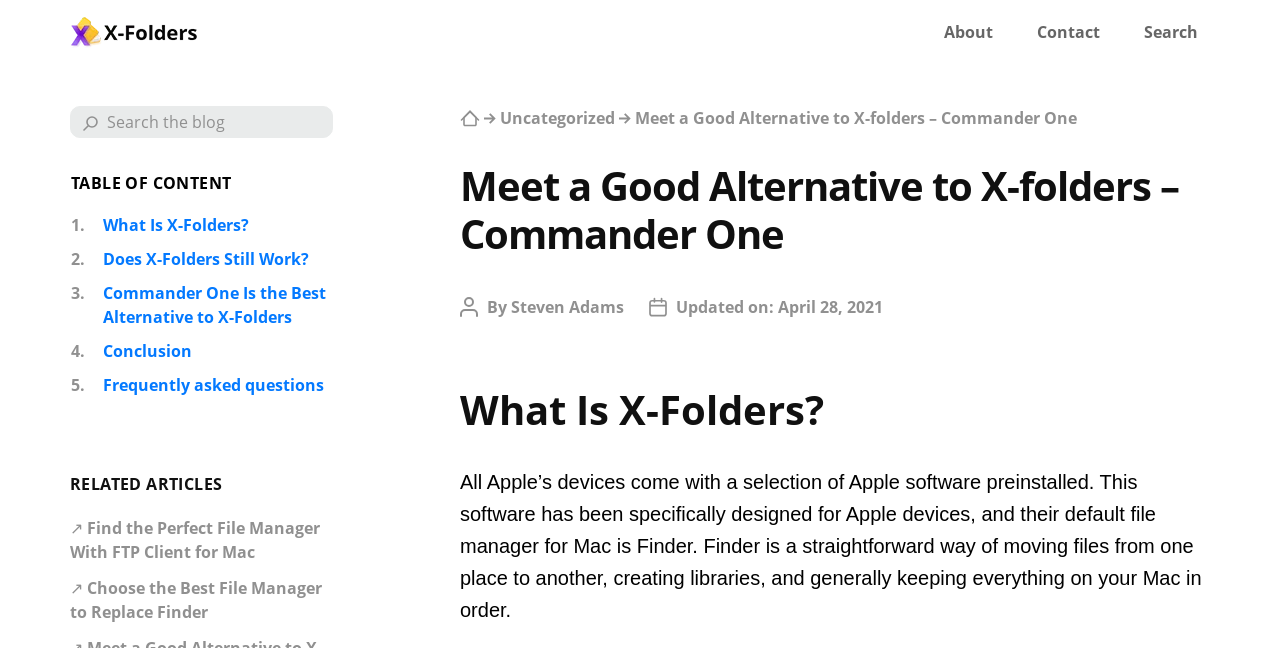Provide the bounding box coordinates of the area you need to click to execute the following instruction: "Search the blog".

[0.055, 0.164, 0.26, 0.213]